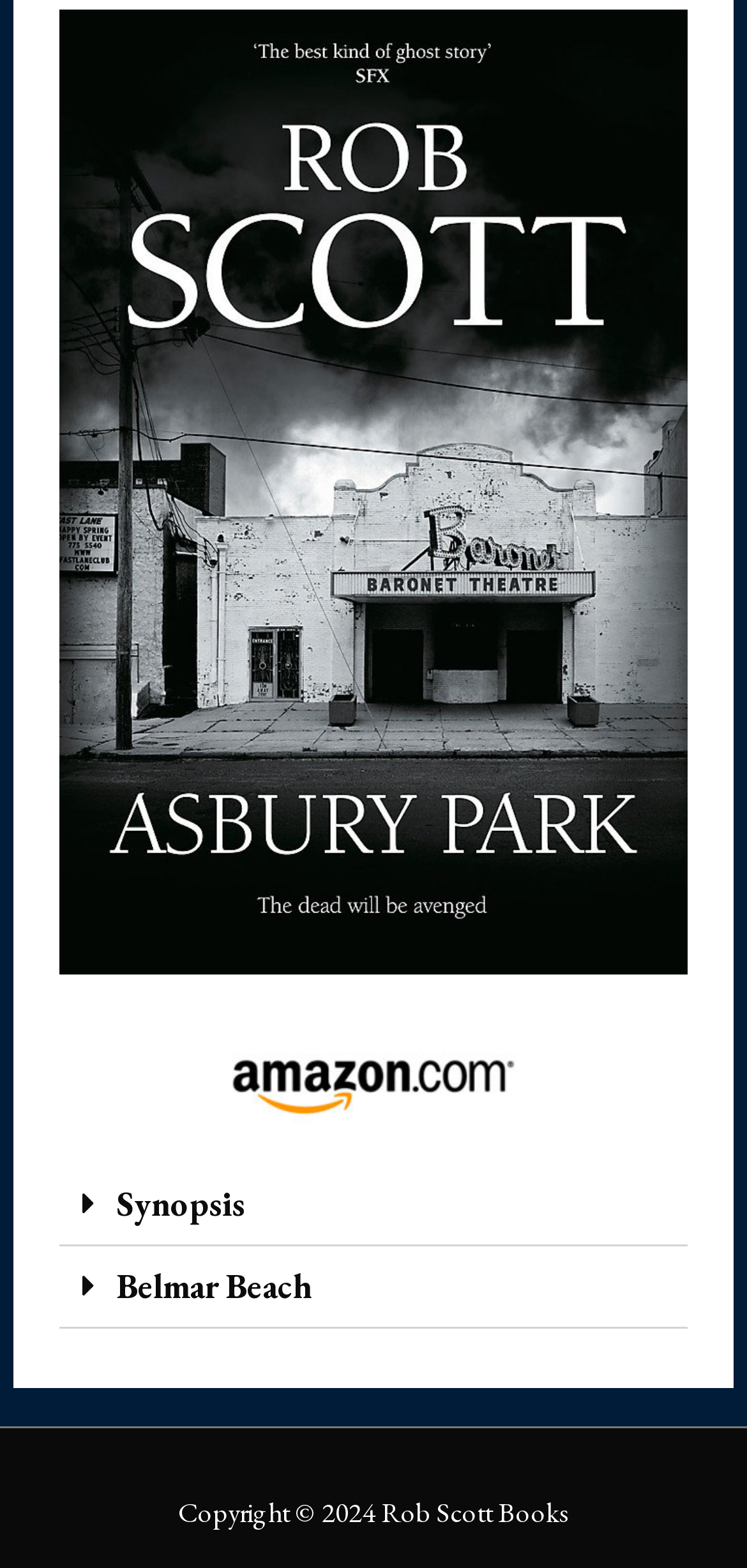Identify the bounding box coordinates for the UI element described as follows: Belmar Beach. Use the format (top-left x, top-left y, bottom-right x, bottom-right y) and ensure all values are floating point numbers between 0 and 1.

[0.157, 0.806, 0.418, 0.834]